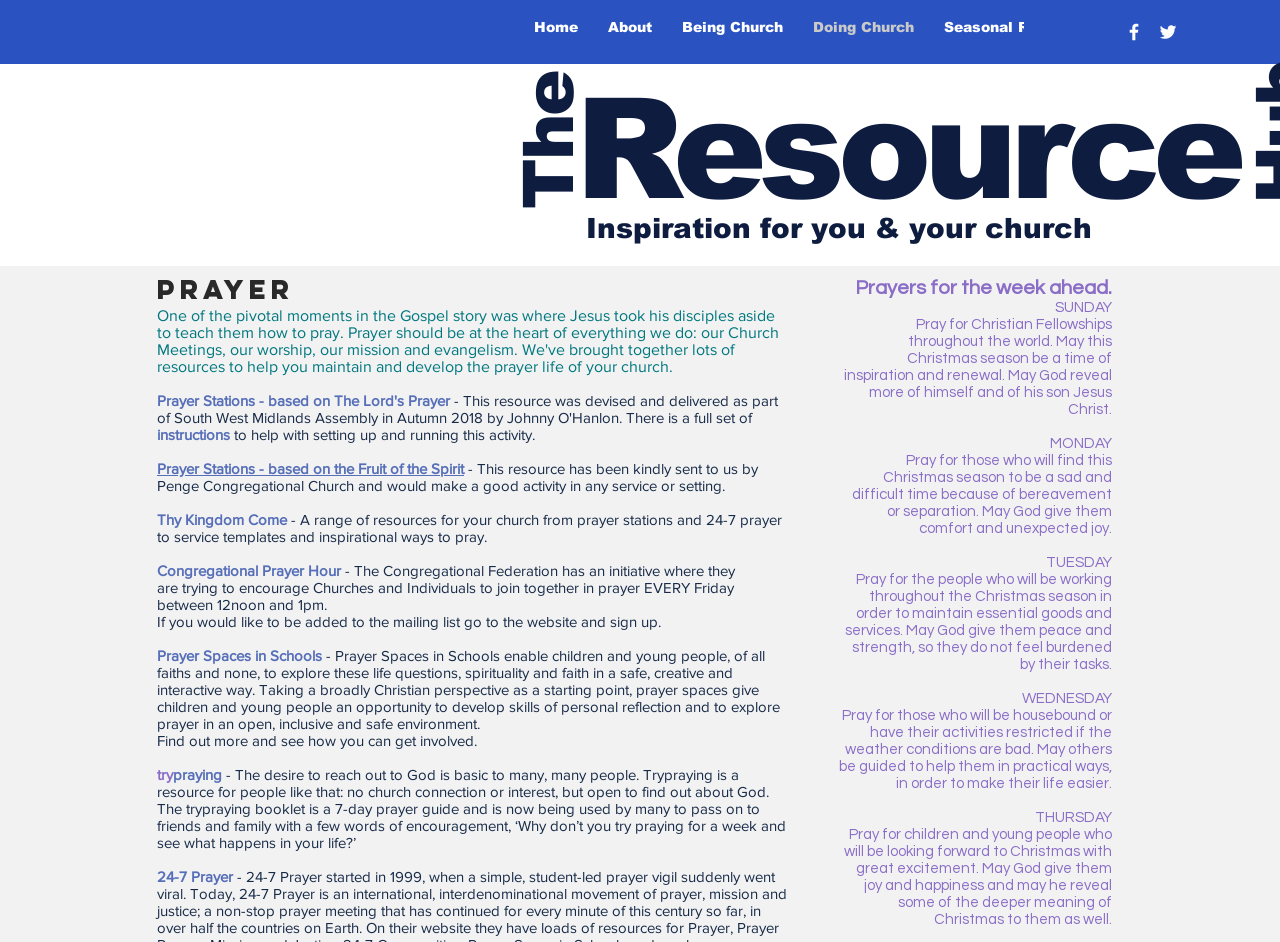Find the bounding box coordinates for the element that must be clicked to complete the instruction: "Click on 'NEWS & INSIGHTS'". The coordinates should be four float numbers between 0 and 1, indicated as [left, top, right, bottom].

None